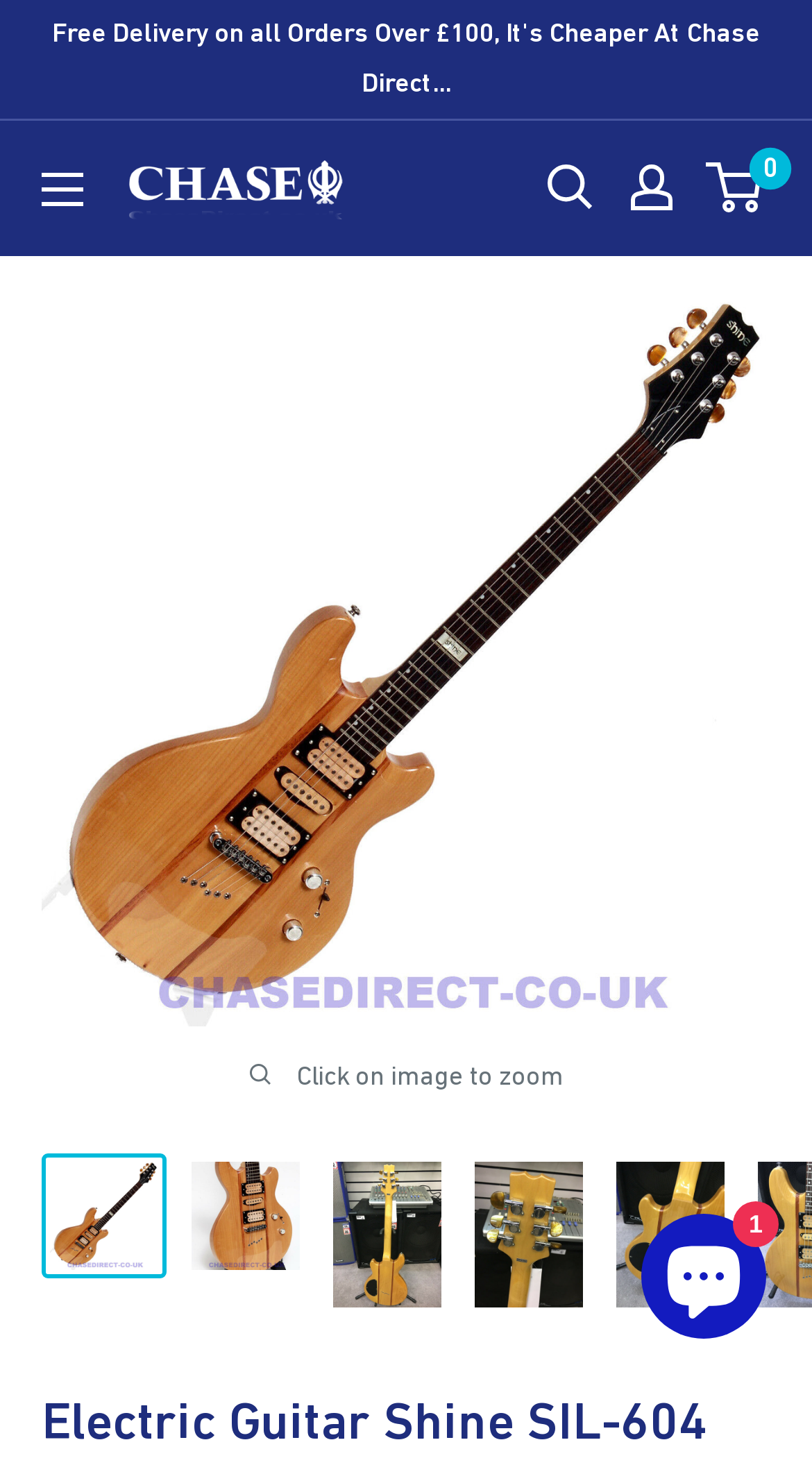Please answer the following question using a single word or phrase: 
How many images of the guitar are there?

5